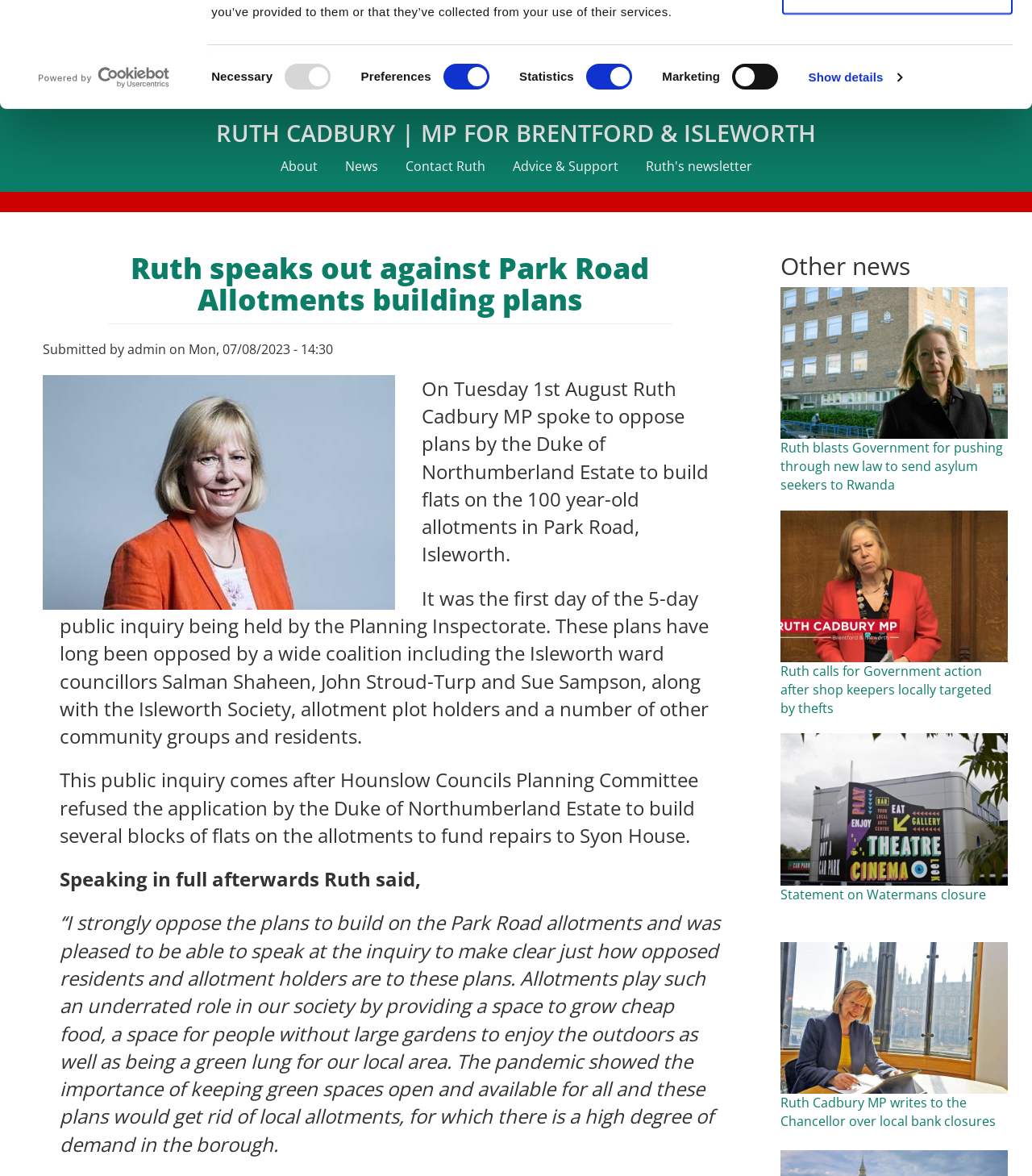Determine the bounding box coordinates for the clickable element required to fulfill the instruction: "Search for something". Provide the coordinates as four float numbers between 0 and 1, i.e., [left, top, right, bottom].

None